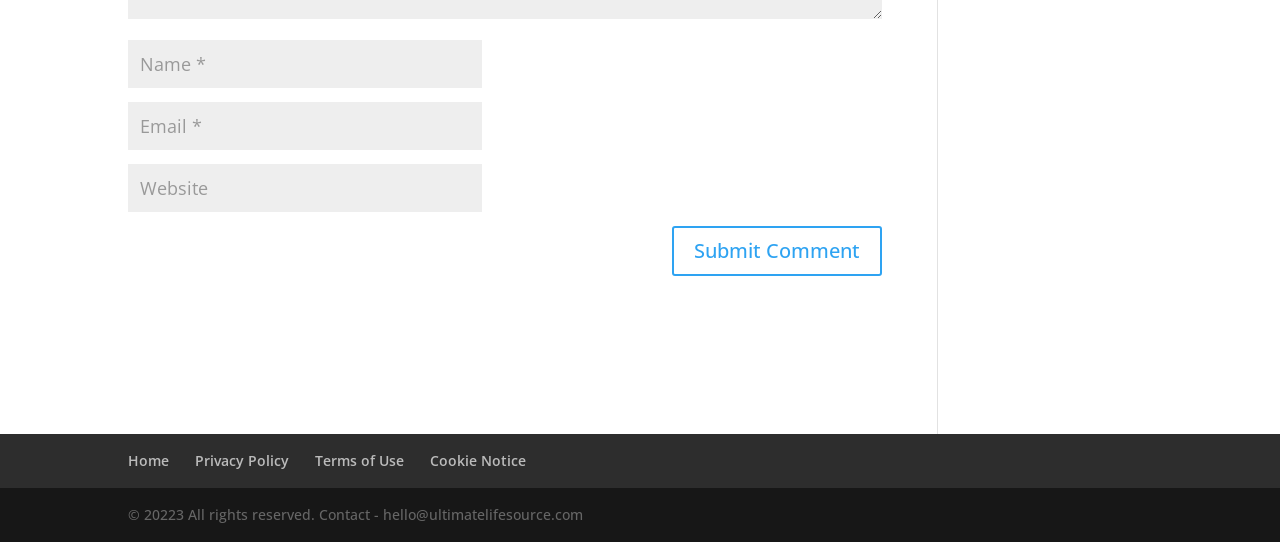Please determine the bounding box coordinates of the element to click on in order to accomplish the following task: "Click the iRecoverData.com Logo". Ensure the coordinates are four float numbers ranging from 0 to 1, i.e., [left, top, right, bottom].

None